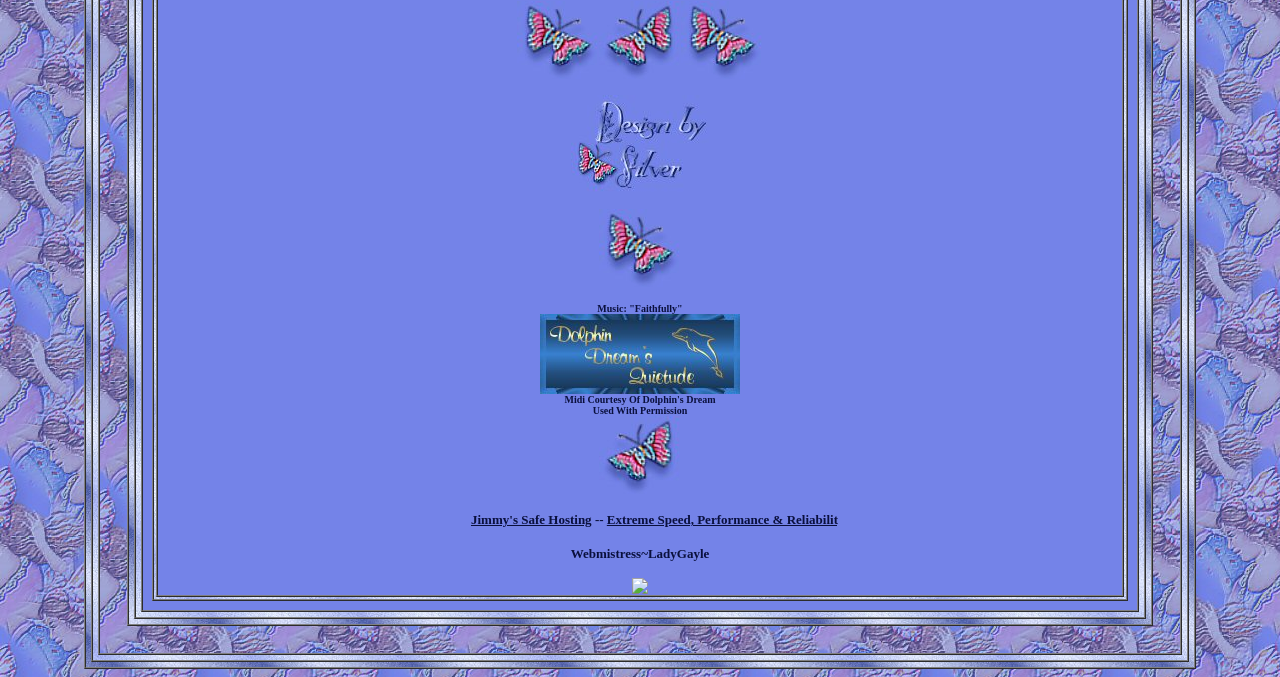Locate the bounding box of the user interface element based on this description: "Domain Names".

[0.932, 0.756, 0.998, 0.778]